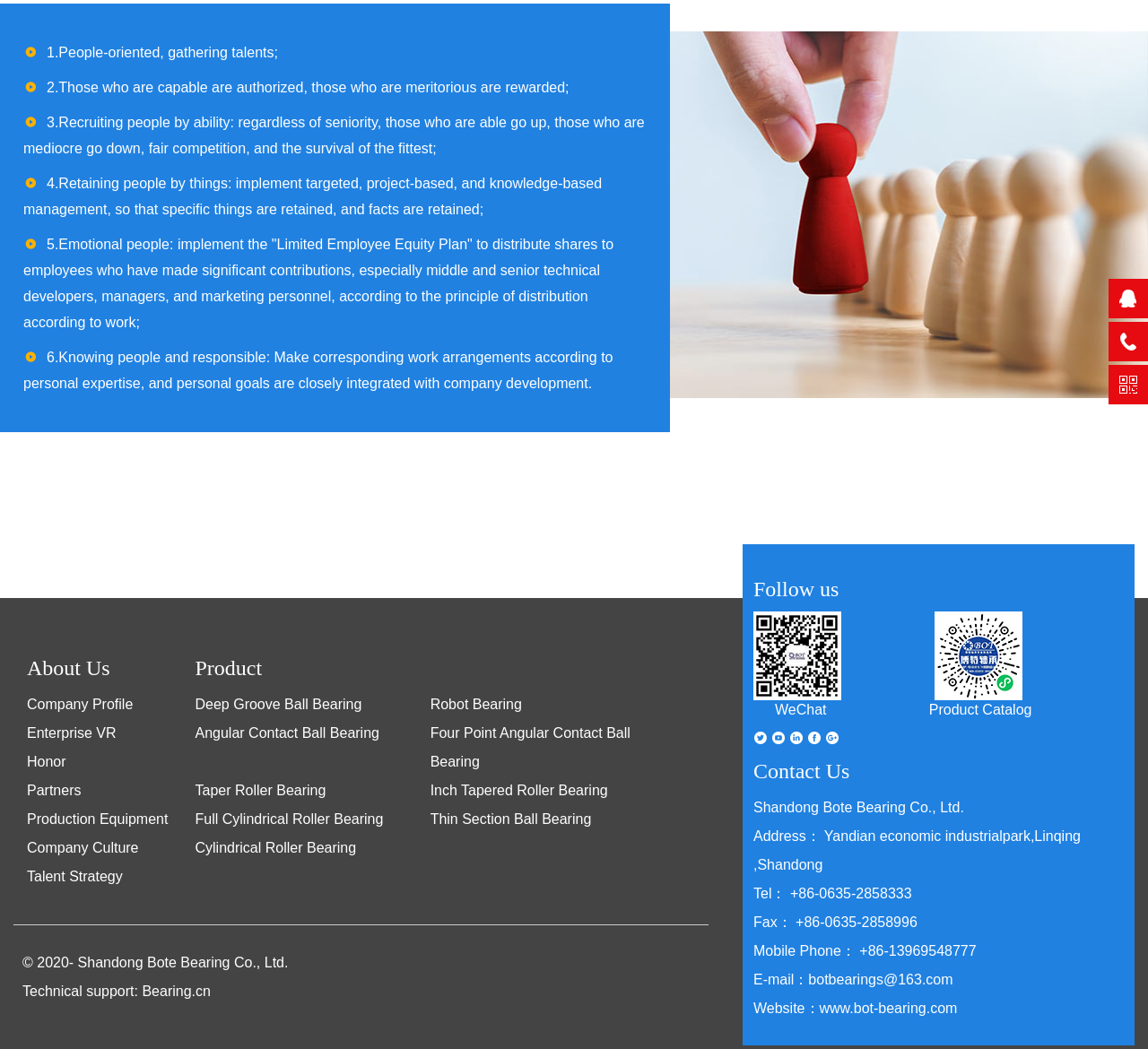Determine the bounding box coordinates for the HTML element mentioned in the following description: "Inch Tapered Roller Bearing". The coordinates should be a list of four floats ranging from 0 to 1, represented as [left, top, right, bottom].

[0.375, 0.746, 0.529, 0.76]